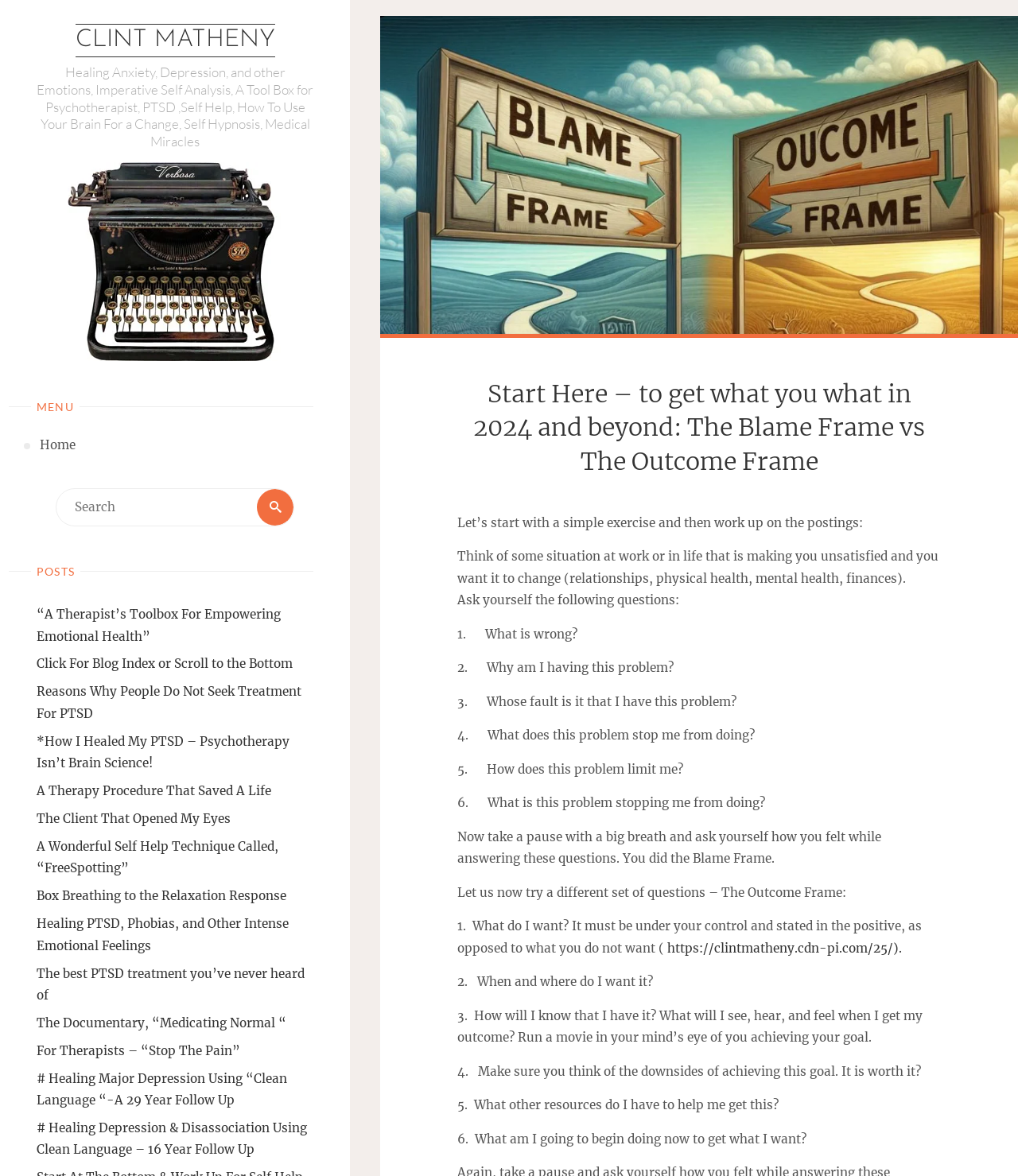Pinpoint the bounding box coordinates of the element to be clicked to execute the instruction: "Click on the '“A Therapist’s Toolbox For Empowering Emotional Health”' link".

[0.036, 0.516, 0.275, 0.547]